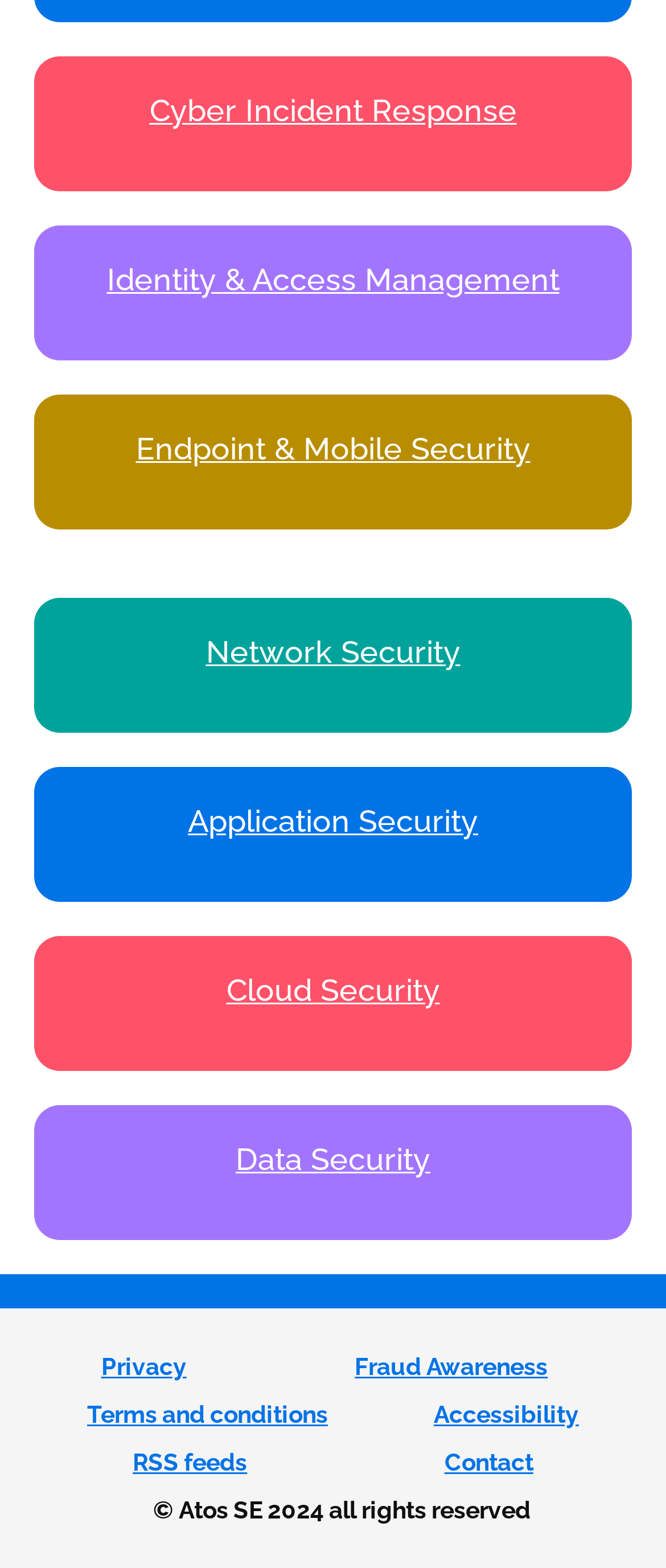Examine the image carefully and respond to the question with a detailed answer: 
How many security categories are listed?

I counted the number of headings that describe different security categories, which are 'Cyber Incident Response', 'Identity & Access Management', 'Endpoint & Mobile Security', 'Network Security', 'Application Security', and 'Cloud Security', and 'Data Security'. There are 6 of them.